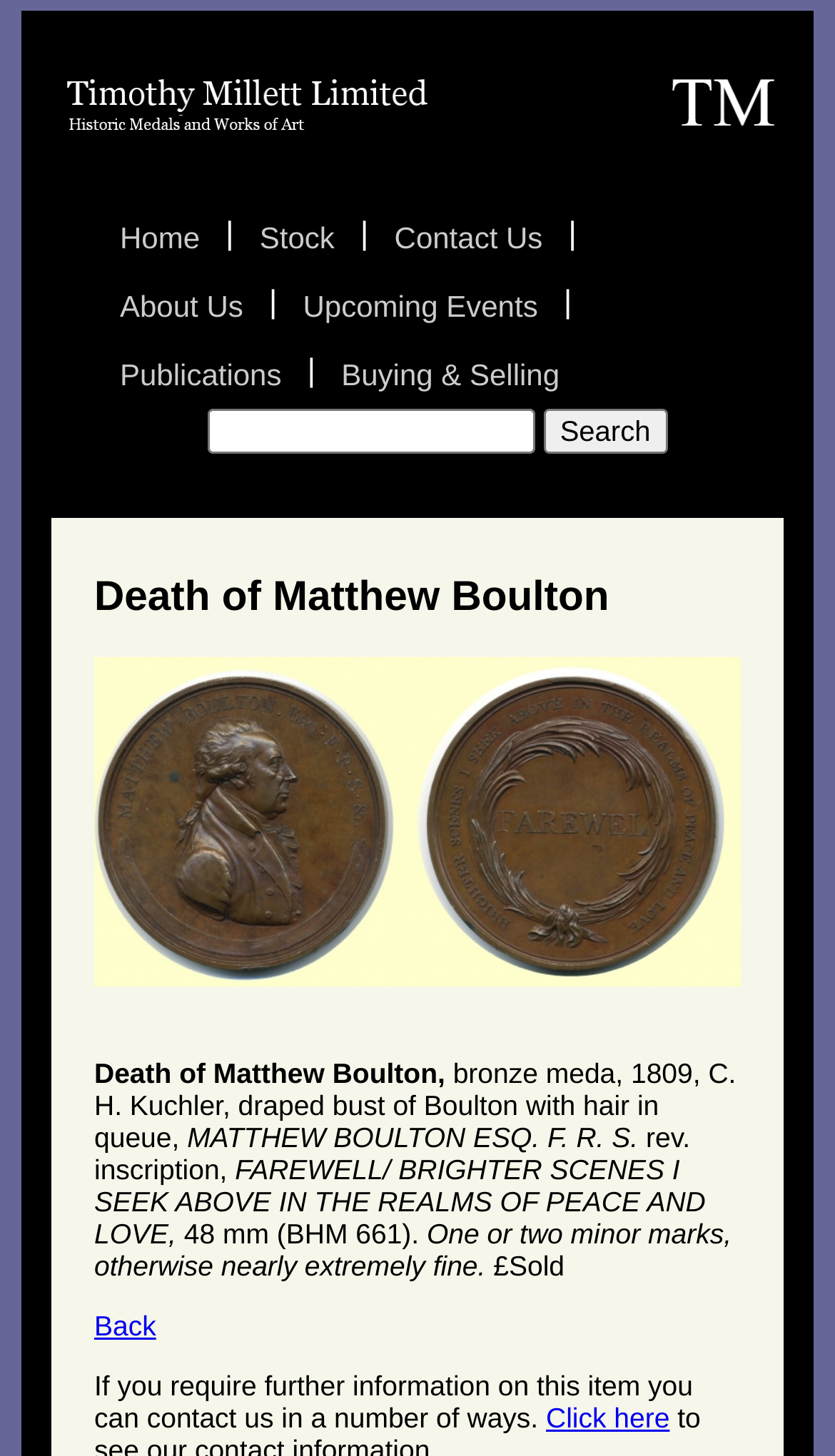Respond to the question below with a concise word or phrase:
Who is the creator of the medal?

C. H. Kuchler